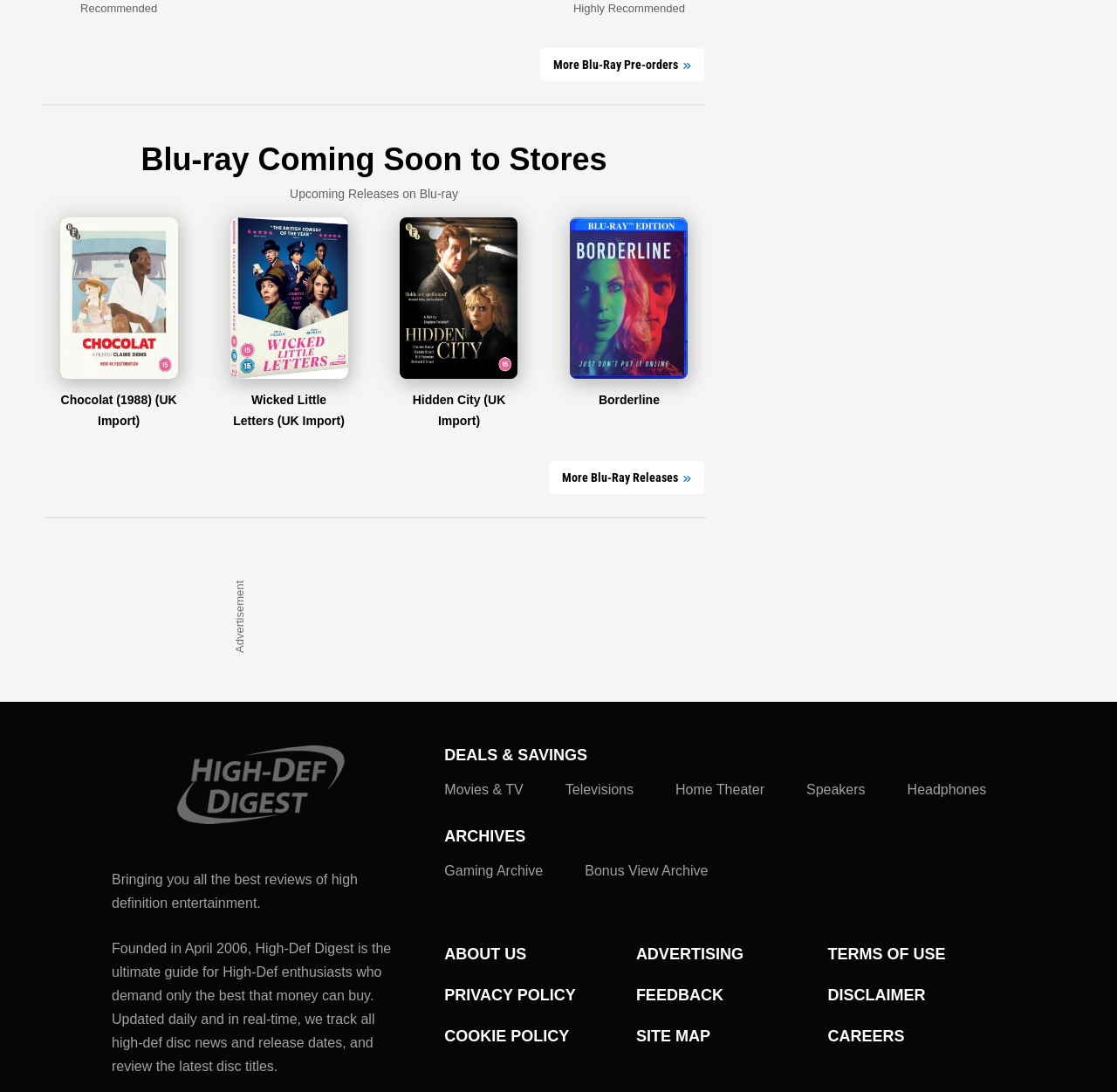Please determine the bounding box coordinates of the clickable area required to carry out the following instruction: "Read about High-Def Digest". The coordinates must be four float numbers between 0 and 1, represented as [left, top, right, bottom].

[0.1, 0.799, 0.32, 0.834]